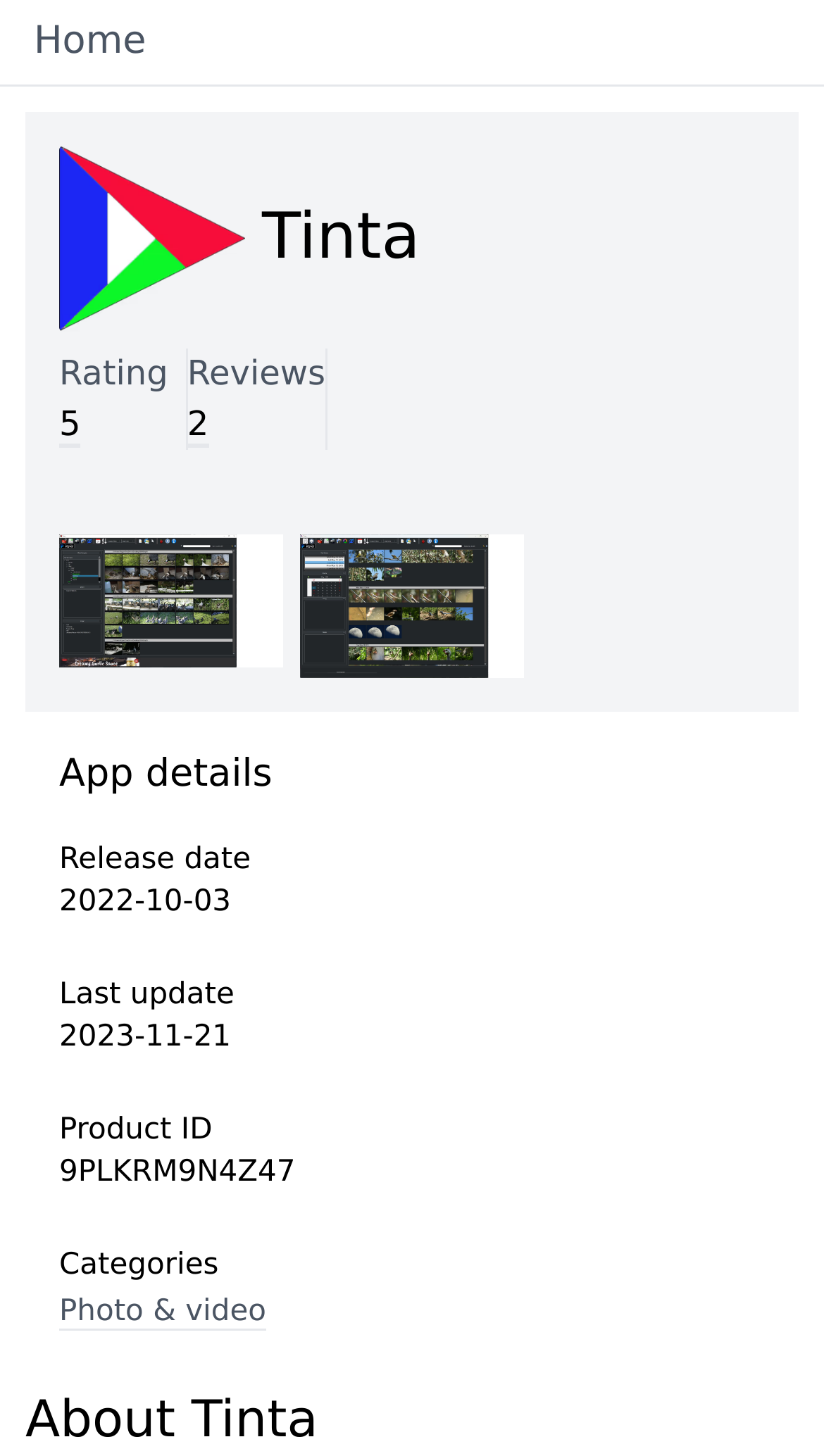Using the element description provided, determine the bounding box coordinates in the format (top-left x, top-left y, bottom-right x, bottom-right y). Ensure that all values are floating point numbers between 0 and 1. Element description: Photo & video

[0.072, 0.889, 0.323, 0.913]